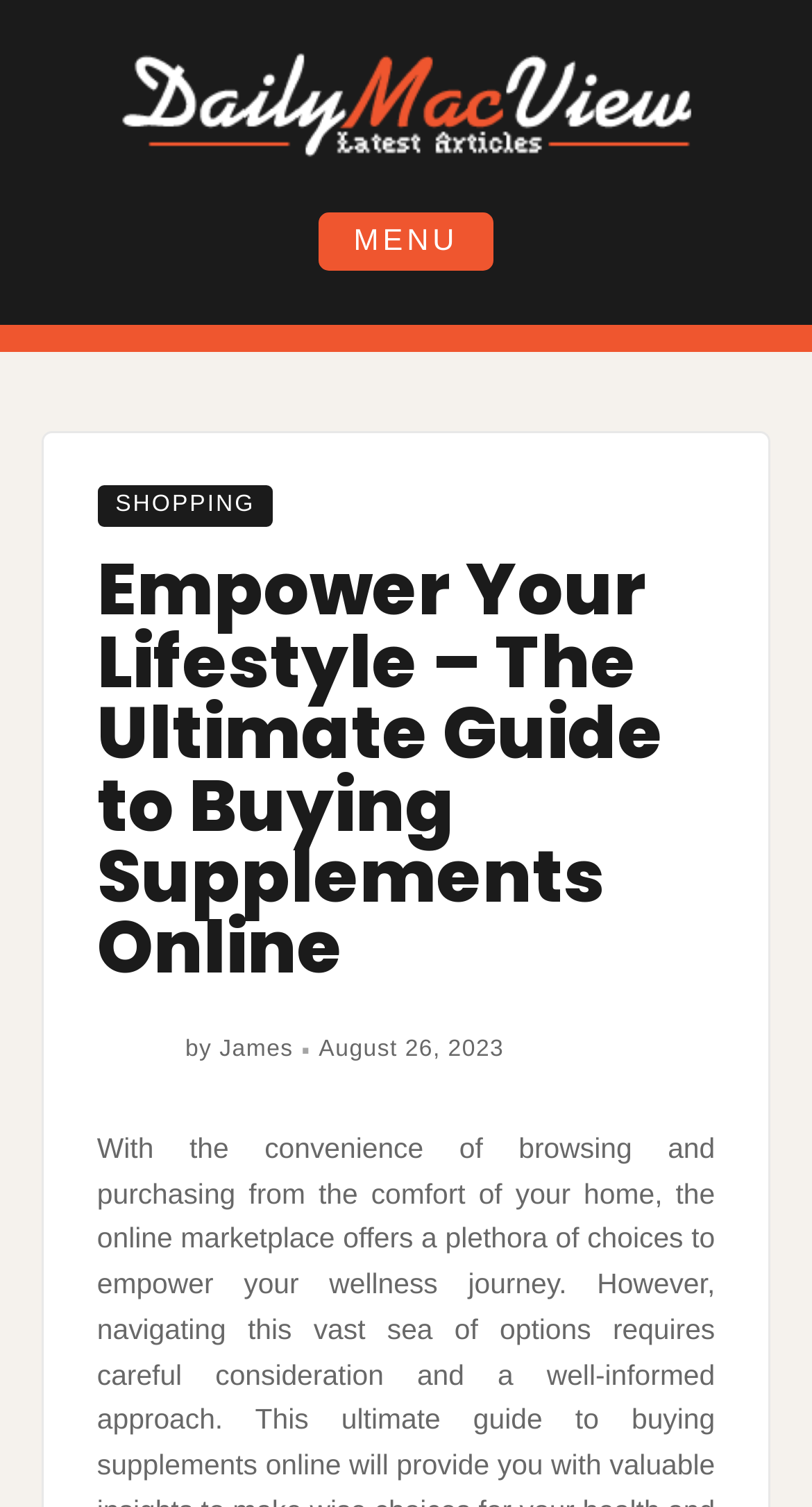Identify and provide the text of the main header on the webpage.

Empower Your Lifestyle – The Ultimate Guide to Buying Supplements Online